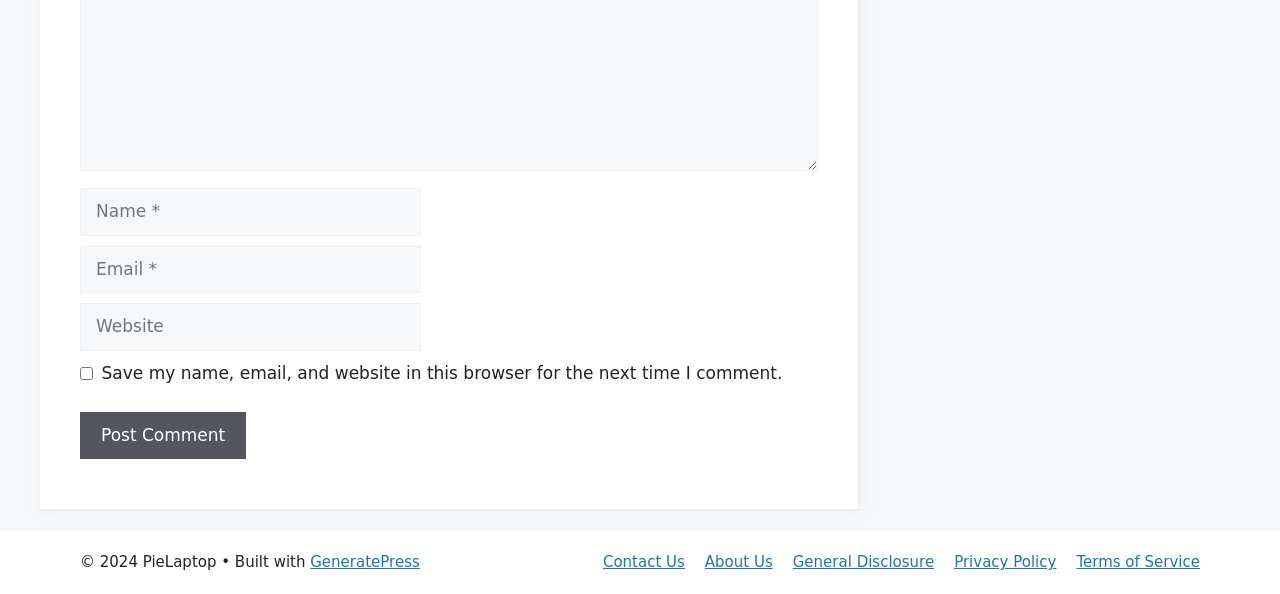What is the required information to post a comment?
Please provide a single word or phrase in response based on the screenshot.

Name and email